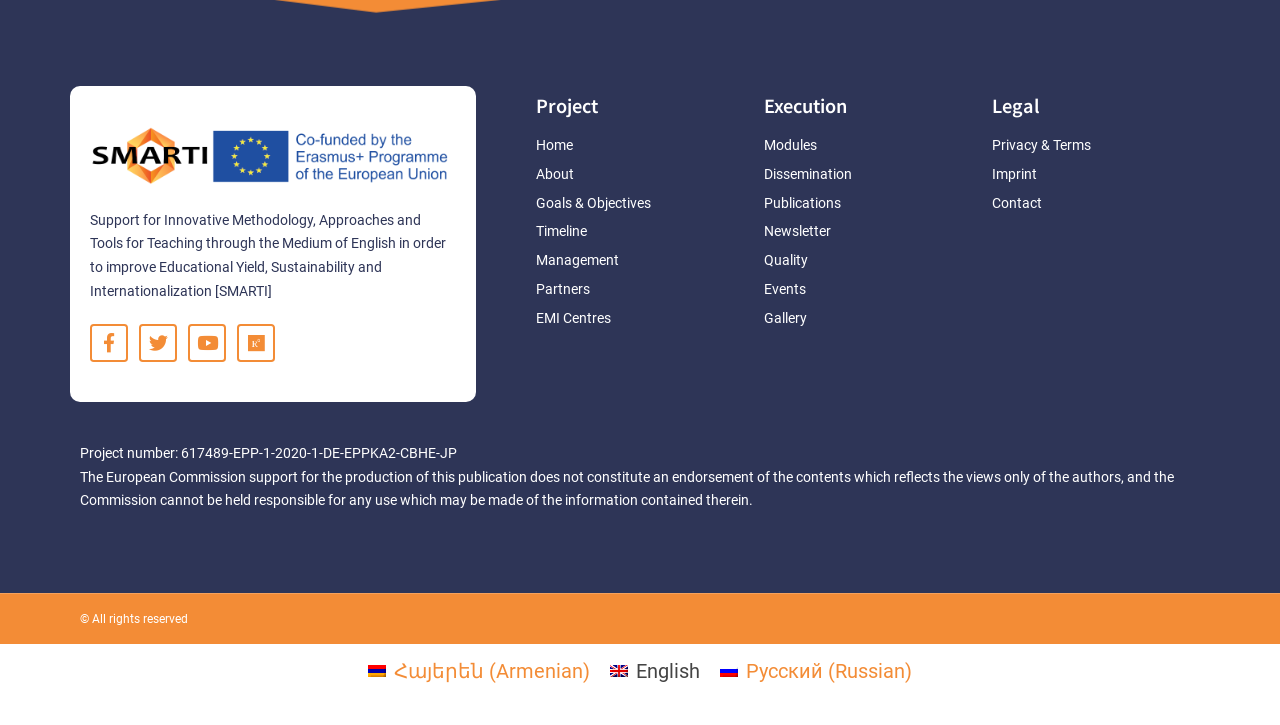Find the bounding box coordinates for the area that should be clicked to accomplish the instruction: "Explore the 'VIRTUAL TOURS' option".

None